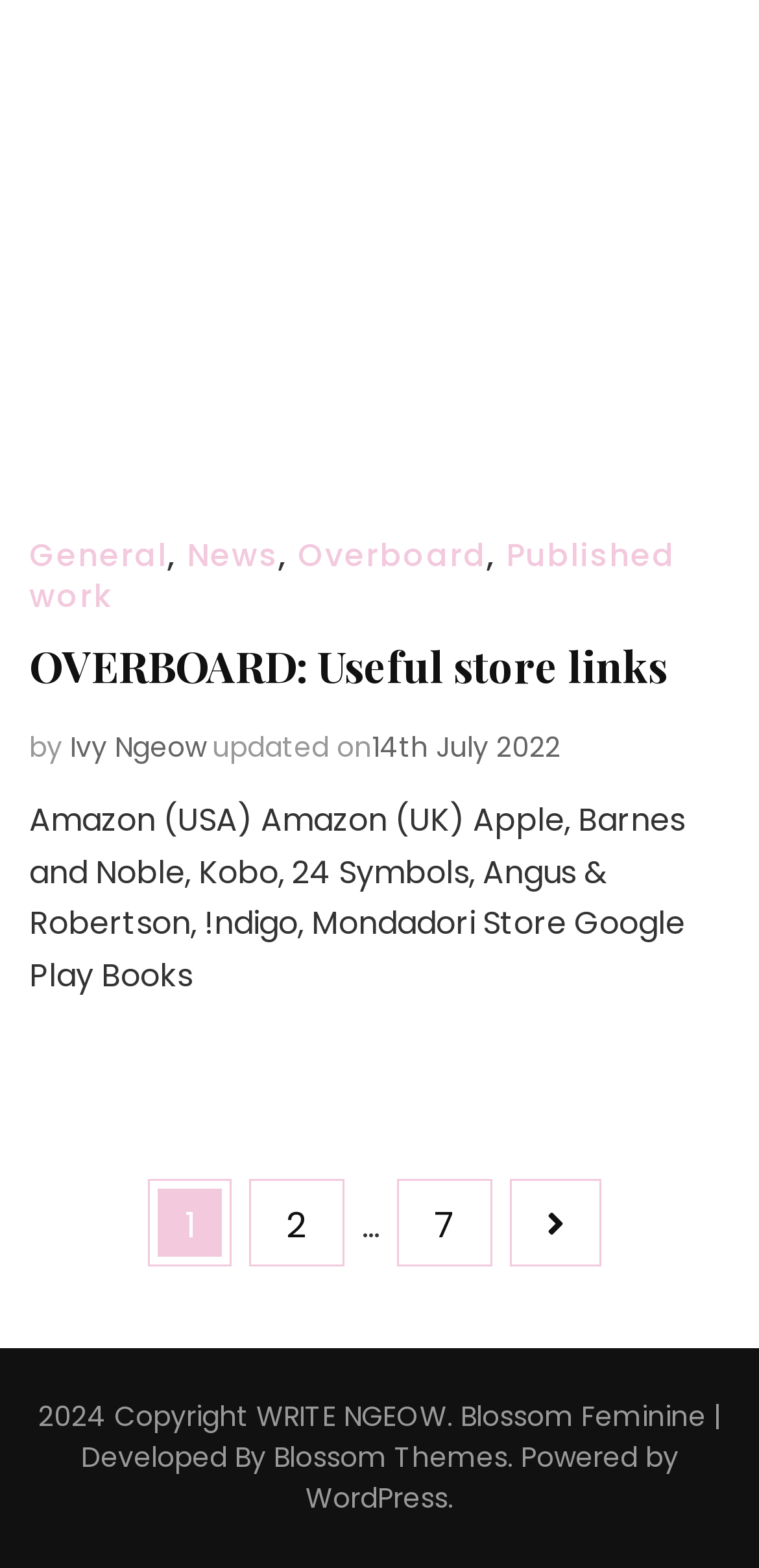Please locate the bounding box coordinates of the element that should be clicked to achieve the given instruction: "Explore General news".

[0.038, 0.34, 0.221, 0.369]